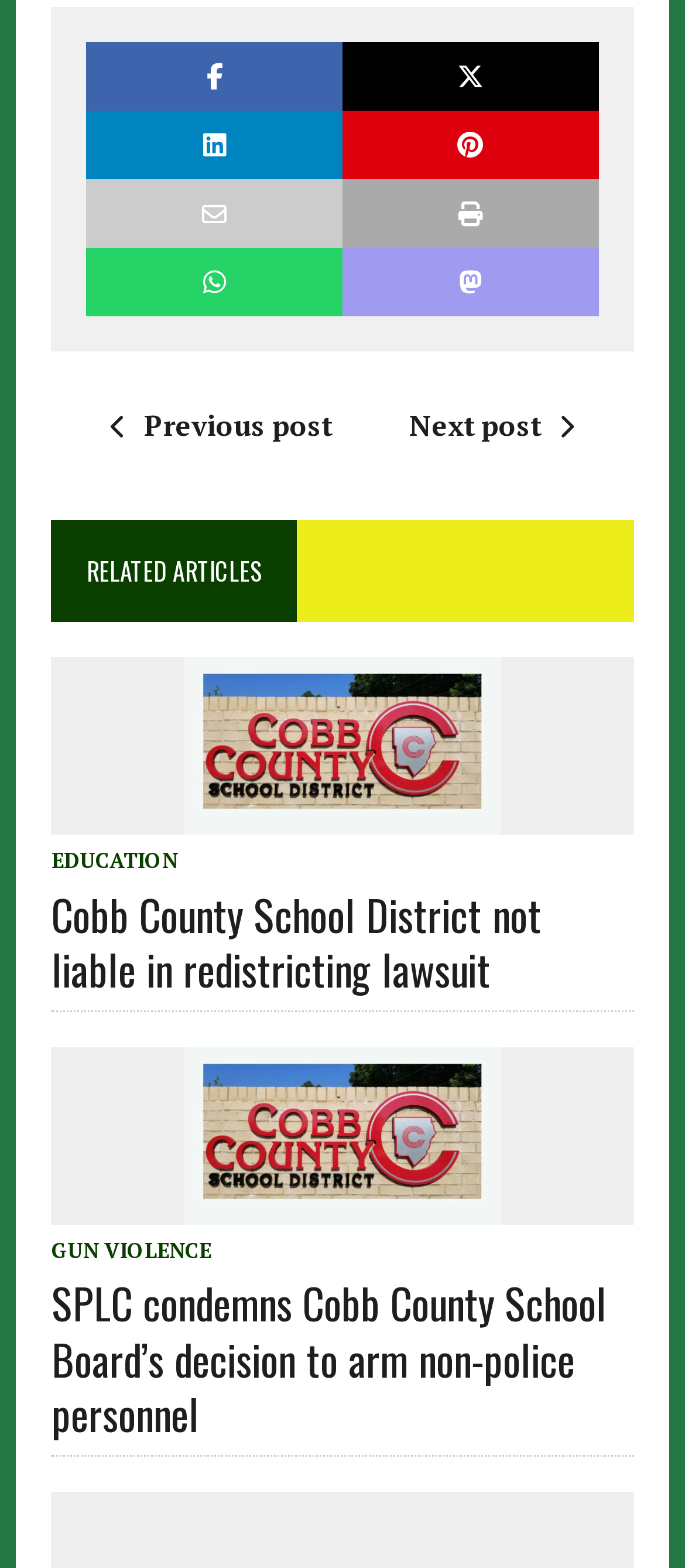Please identify the bounding box coordinates of the area I need to click to accomplish the following instruction: "View the article about Cobb County School District".

[0.269, 0.505, 0.731, 0.53]